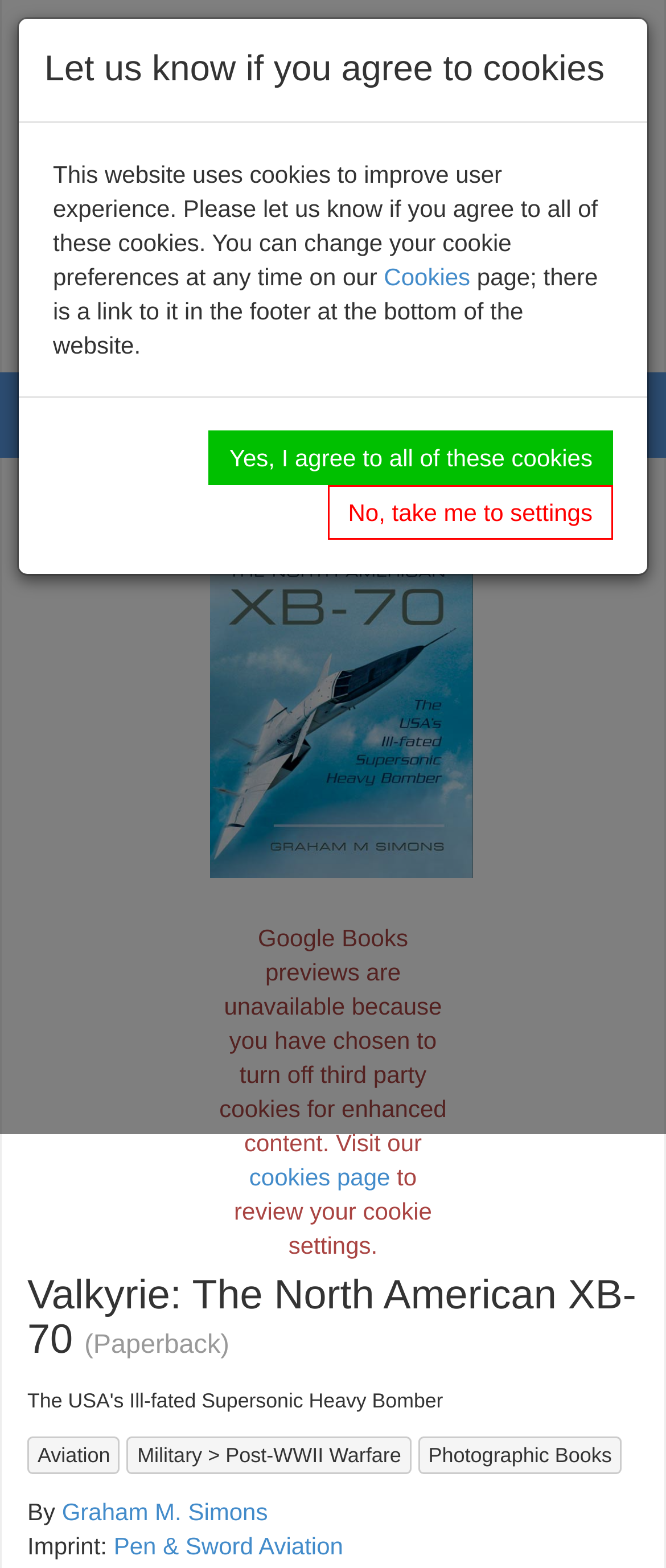Who is the author of the book?
Please respond to the question thoroughly and include all relevant details.

I found the answer by looking at the text 'By' followed by a link with the text 'Graham M. Simons', which is located near the bottom of the webpage.